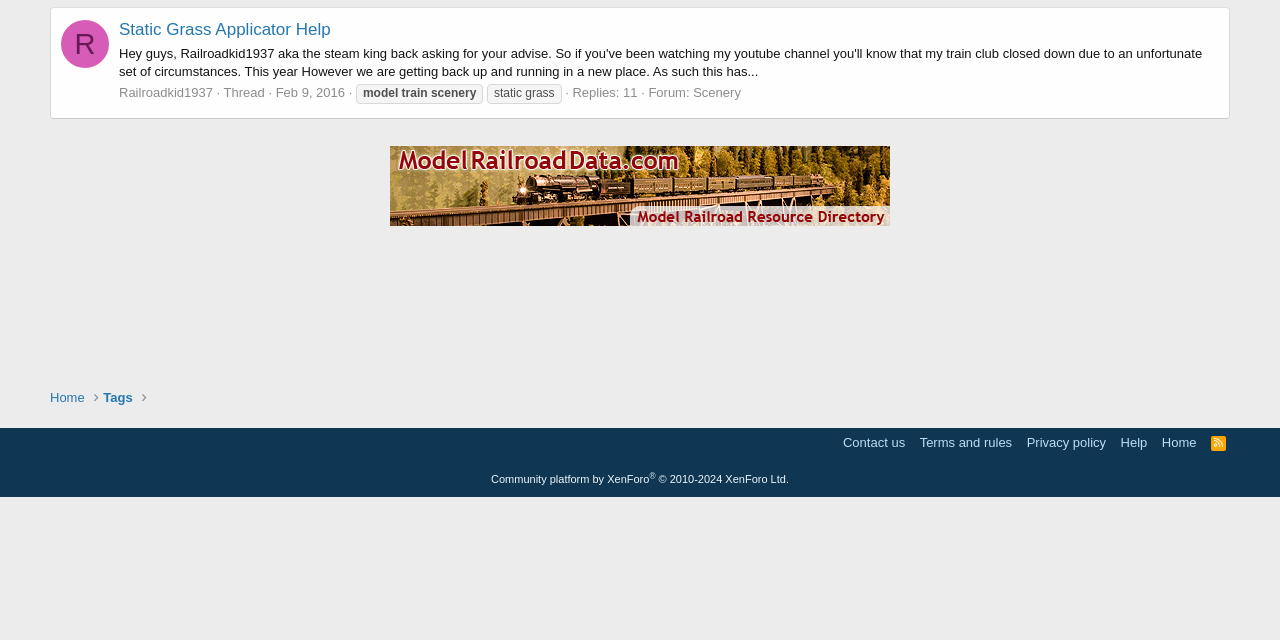Give the bounding box coordinates for the element described by: "Privacy policy".

[0.799, 0.676, 0.867, 0.706]